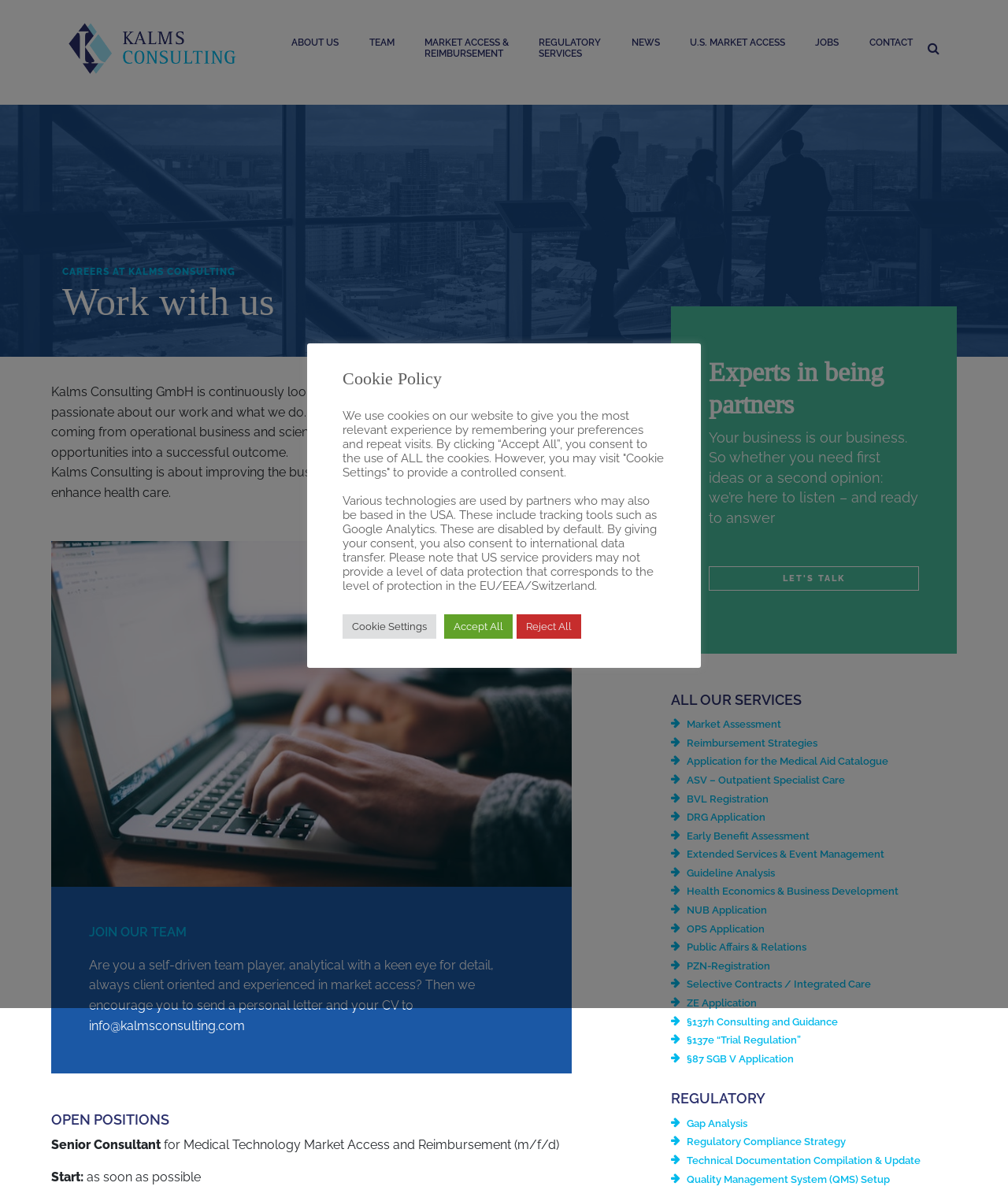Please extract the webpage's main title and generate its text content.

Work with us